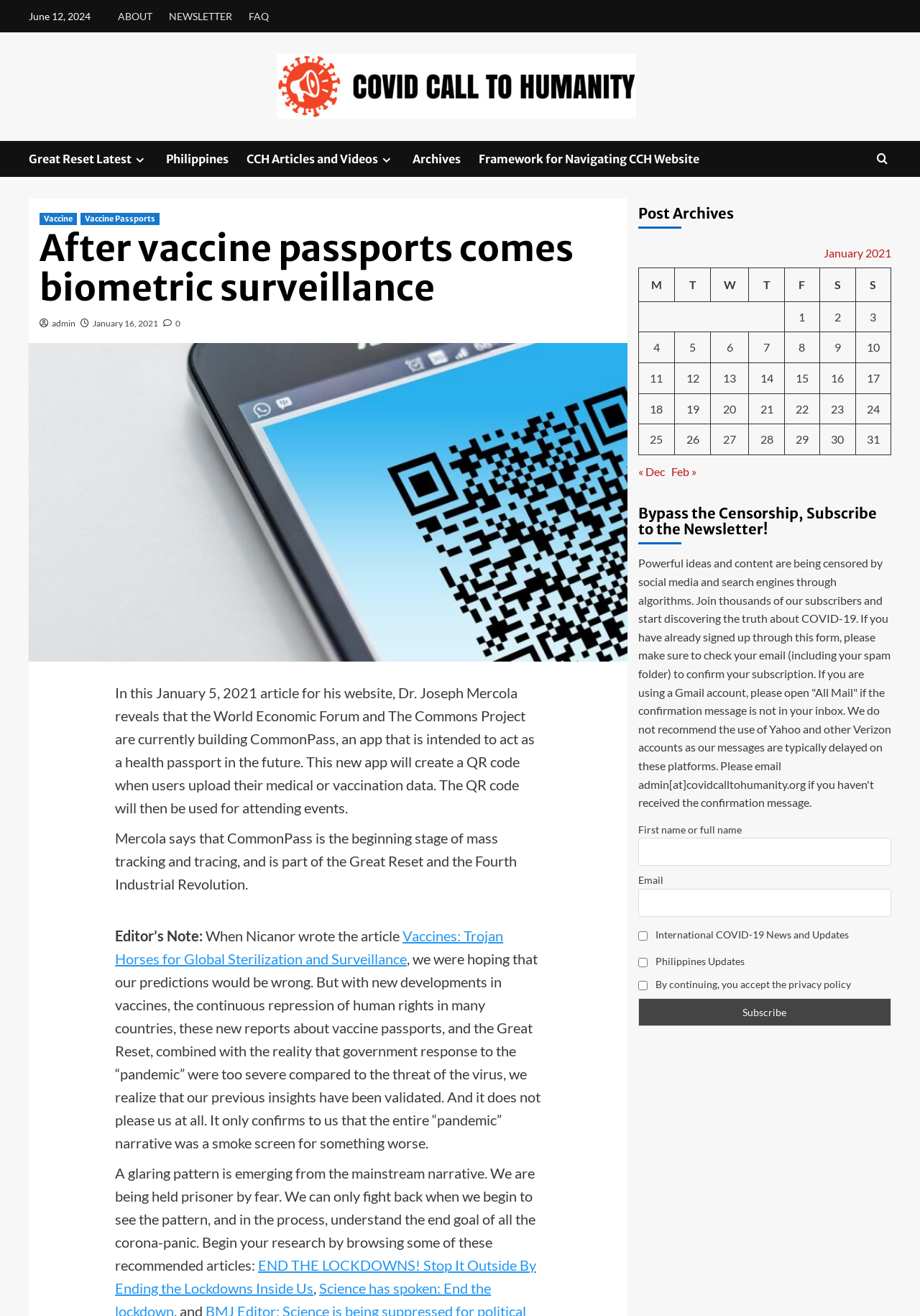What is the date mentioned at the top of the webpage?
Using the image, respond with a single word or phrase.

June 12, 2024